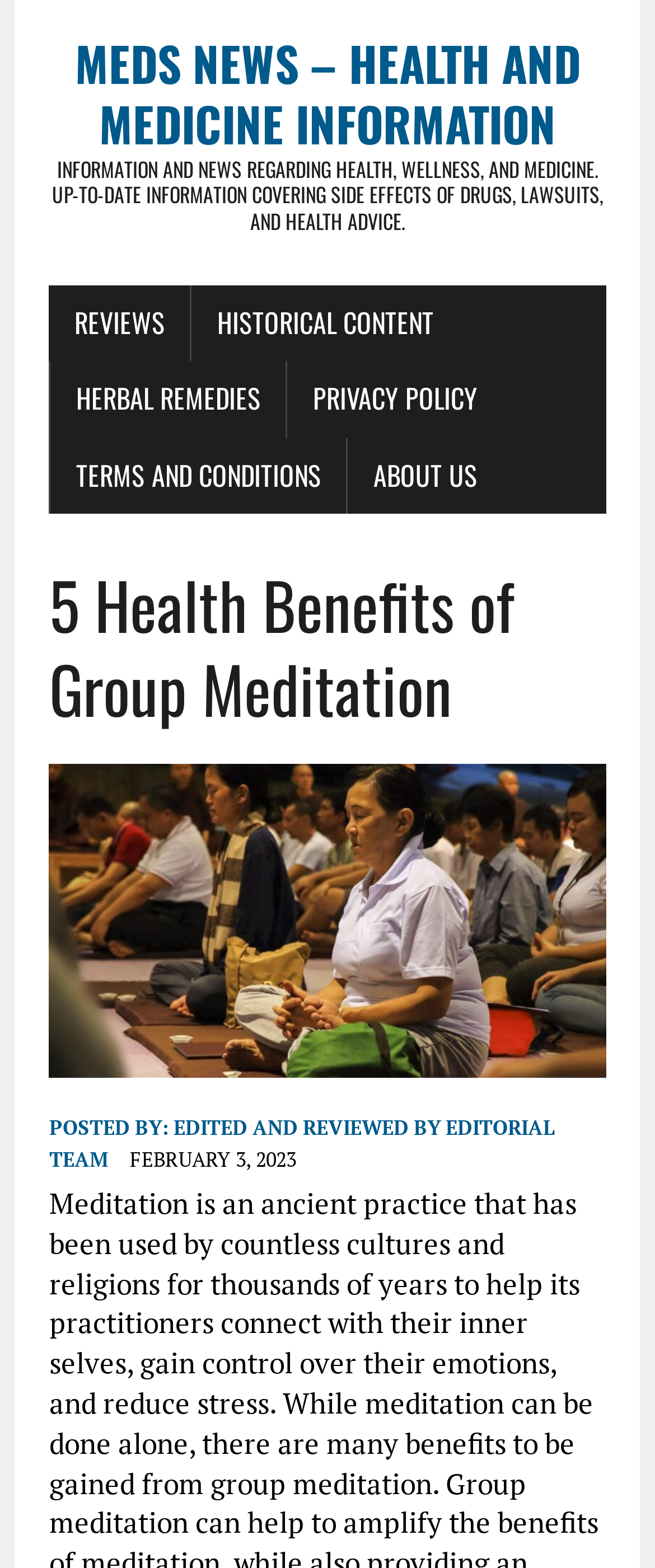Please find the bounding box coordinates of the element that needs to be clicked to perform the following instruction: "go to Meds News homepage". The bounding box coordinates should be four float numbers between 0 and 1, represented as [left, top, right, bottom].

[0.075, 0.021, 0.925, 0.149]